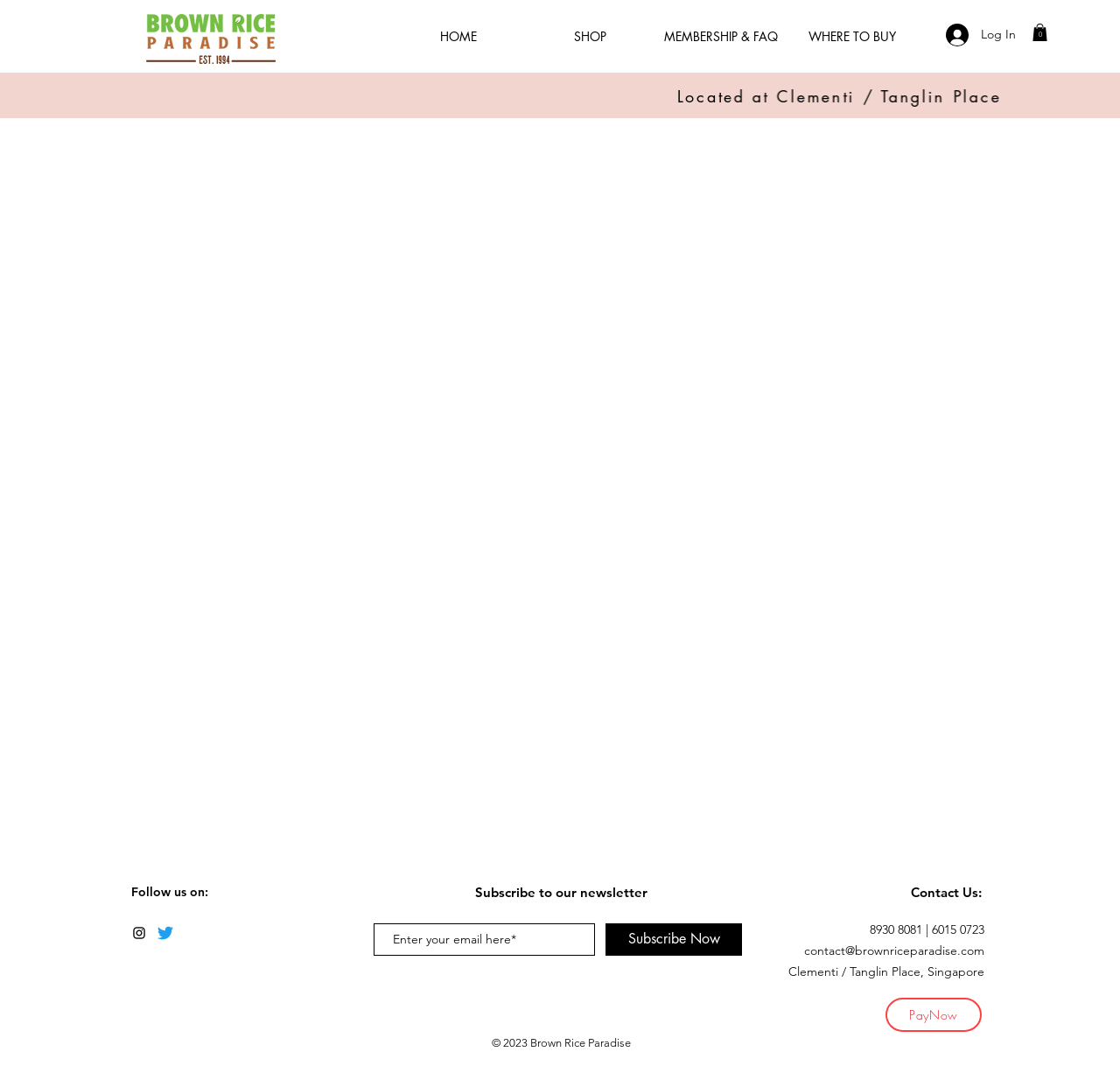Please provide a detailed answer to the question below based on the screenshot: 
What is the location of Brown Rice Paradise?

The contact information section of the webpage provides the location of Brown Rice Paradise, which is Clementi / Tanglin Place, Singapore.